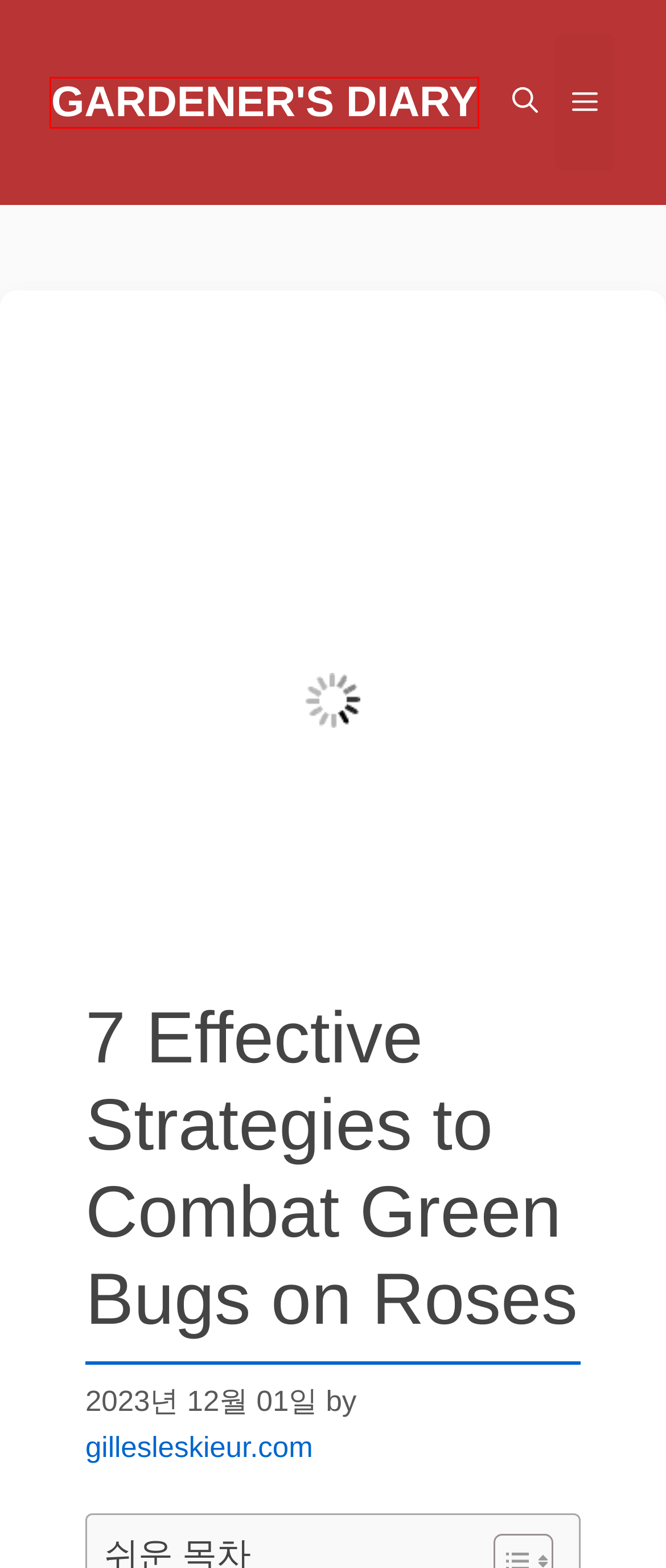You are presented with a screenshot of a webpage that includes a red bounding box around an element. Determine which webpage description best matches the page that results from clicking the element within the red bounding box. Here are the candidates:
A. Gardening - Gardener's diary
B. rooftop garden - Gardener's diary
C. garden art - Gardener's diary
D. Gardener's diary - Welcome to Gardener's diary
E. garden ornament - Gardener's diary
F. small gardening - Gardener's diary
G. gillesleskieur.com - Gardener's diary
H. Native plant gardening - Gardener's diary

D